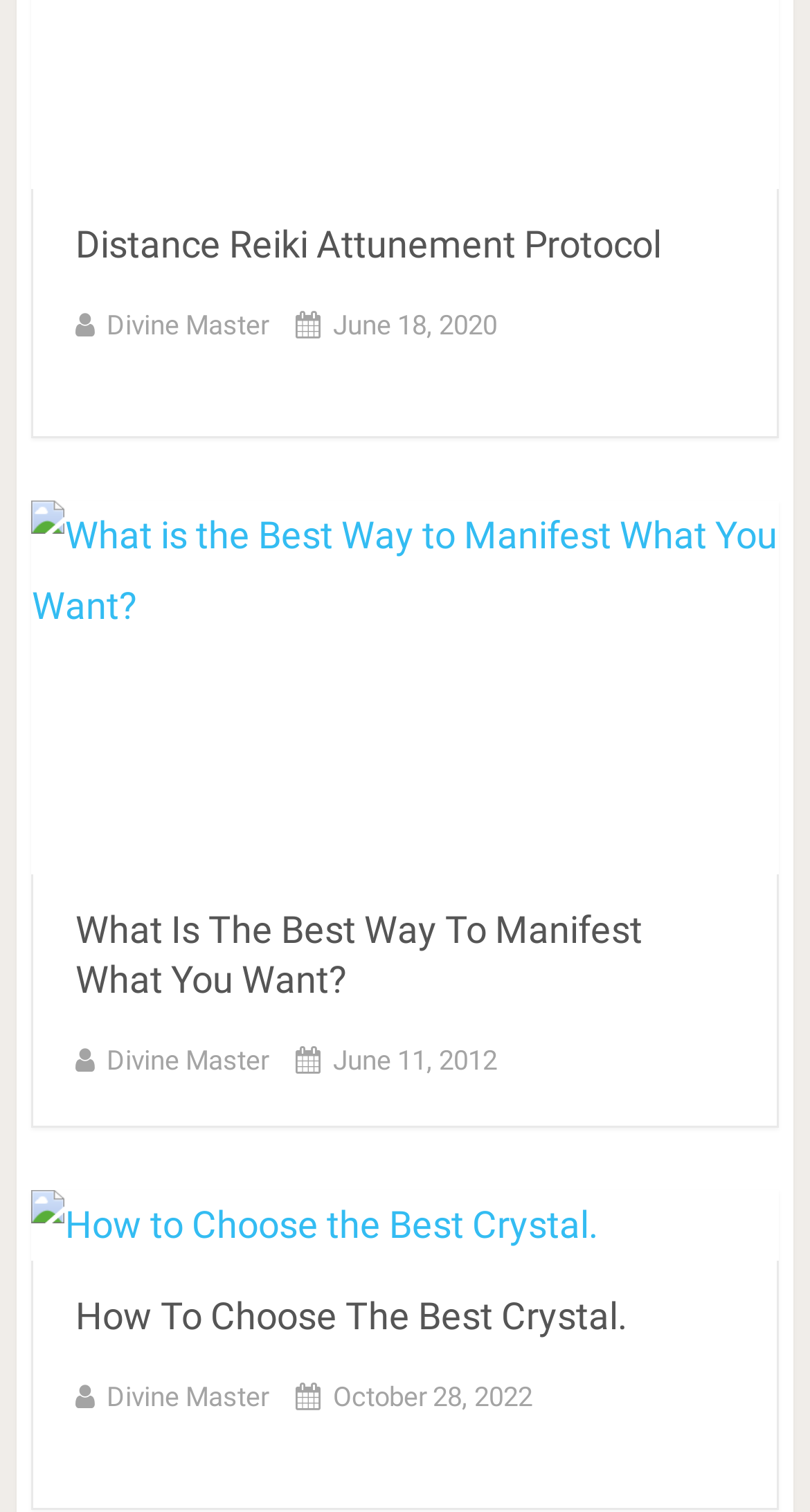Locate the bounding box coordinates of the clickable element to fulfill the following instruction: "learn how to choose the best crystal". Provide the coordinates as four float numbers between 0 and 1 in the format [left, top, right, bottom].

[0.039, 0.787, 0.961, 0.834]